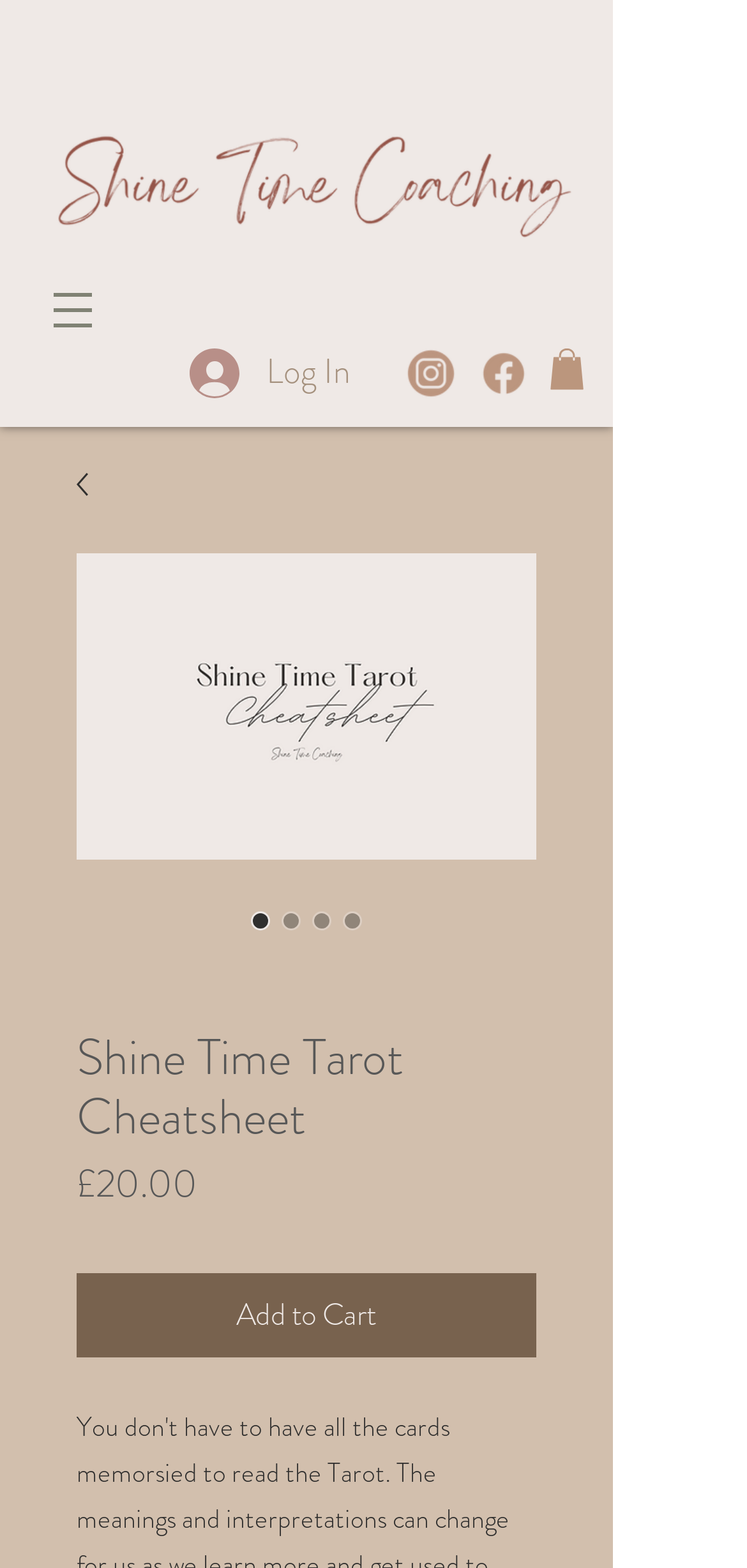How many images are there in the top navigation bar?
Provide a one-word or short-phrase answer based on the image.

2